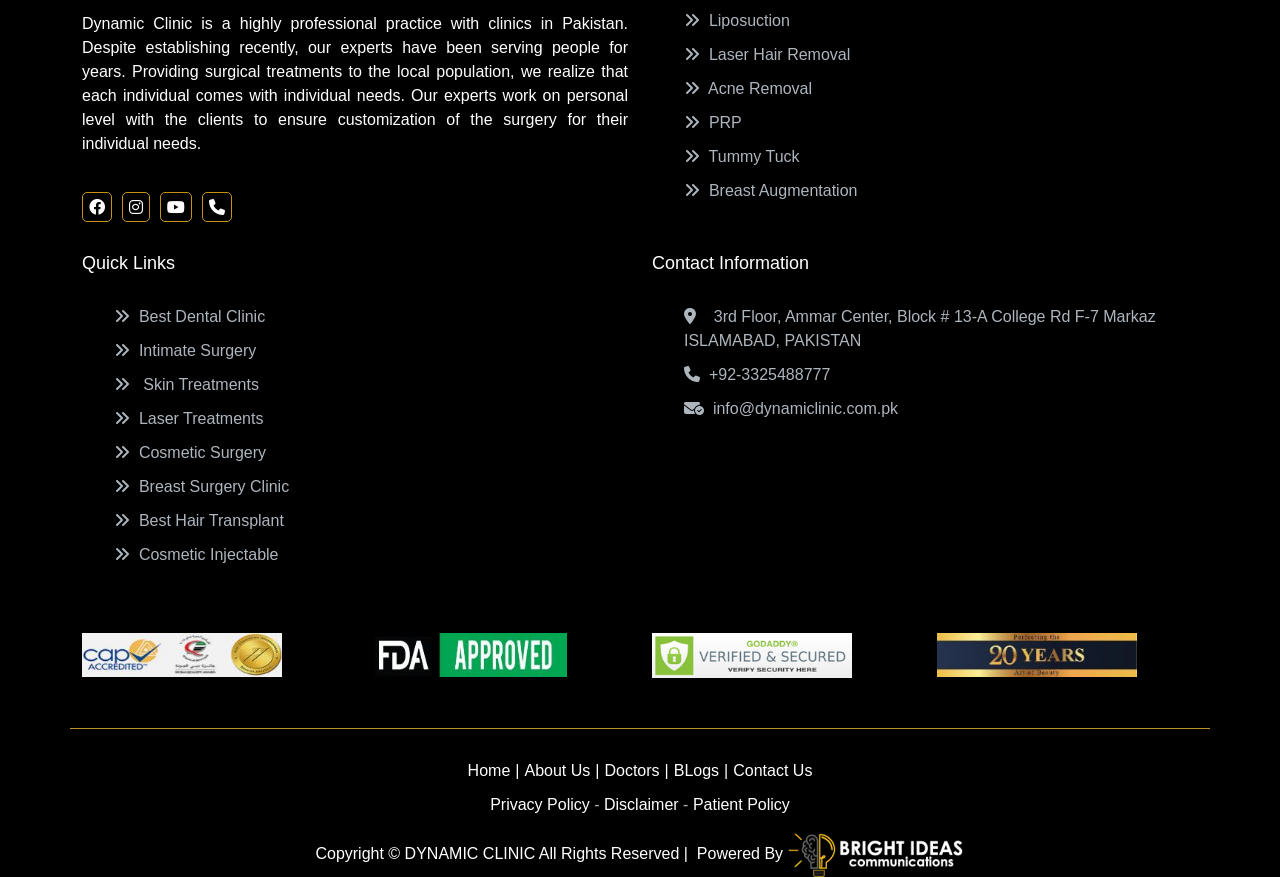Find the bounding box coordinates for the area that should be clicked to accomplish the instruction: "Click the Log In button".

None